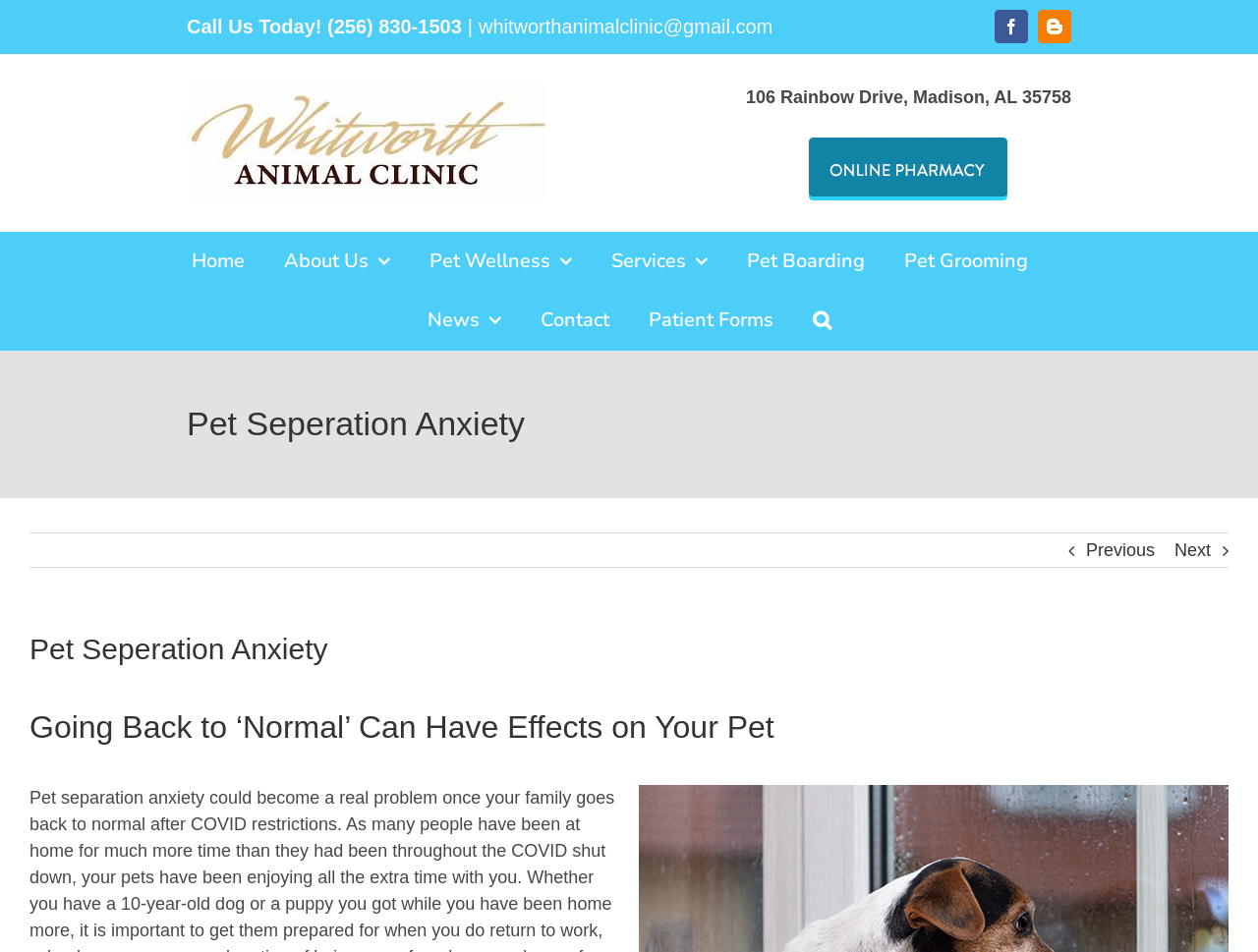Specify the bounding box coordinates of the region I need to click to perform the following instruction: "Search for something". The coordinates must be four float numbers in the range of 0 to 1, i.e., [left, top, right, bottom].

None